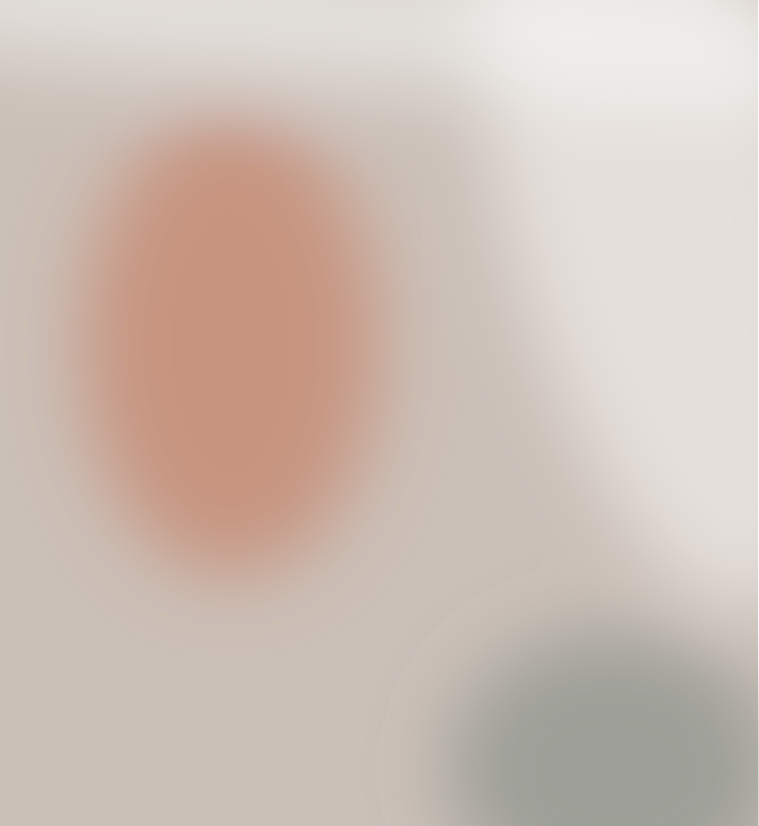What regulates water temperature?
Using the image as a reference, answer the question in detail.

The inlet thermostat and control board work together to regulate water temperature in the electric tankless water heater. The thermostat measures the temperature of the incoming water, and the control board adjusts the heating elements accordingly to achieve the desired temperature.